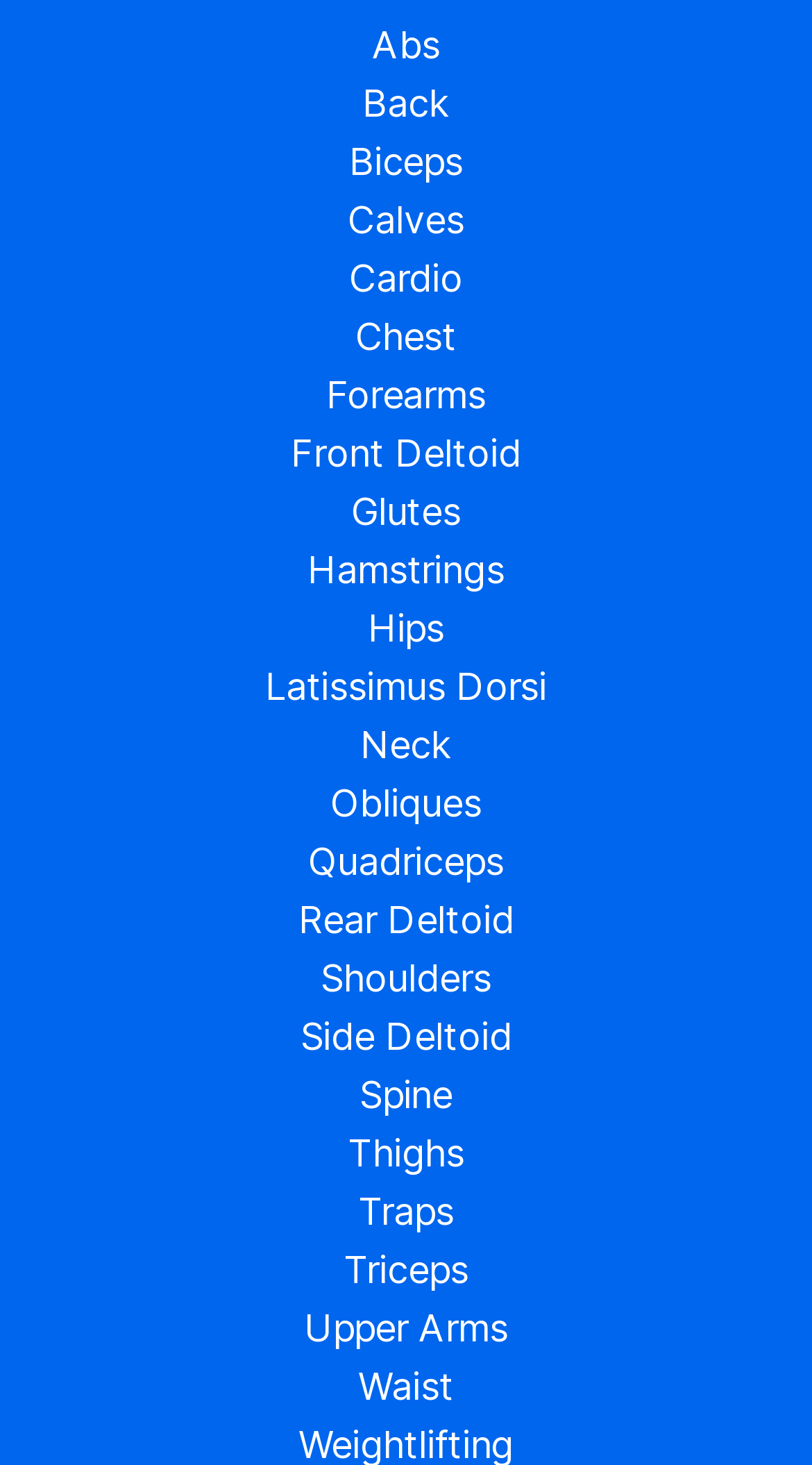Identify the bounding box coordinates of the section that should be clicked to achieve the task described: "view Latissimus Dorsi".

[0.326, 0.454, 0.674, 0.484]